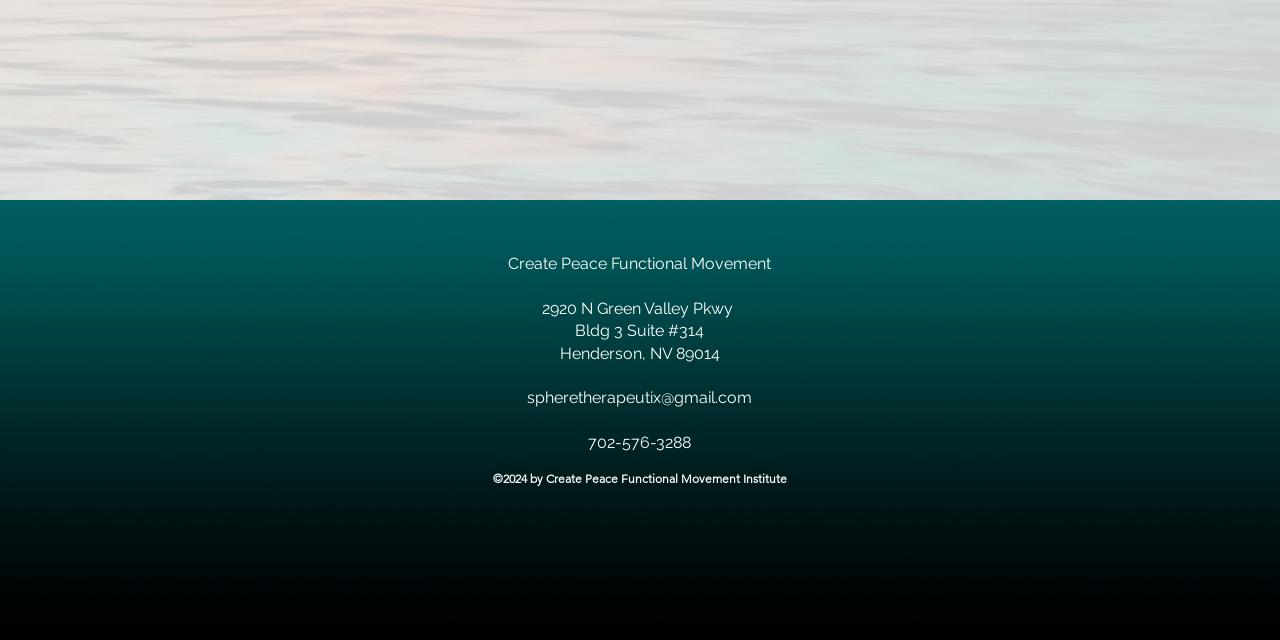Based on the element description: "spheretherapeutix@gmail.com", identify the bounding box coordinates for this UI element. The coordinates must be four float numbers between 0 and 1, listed as [left, top, right, bottom].

[0.412, 0.607, 0.588, 0.636]